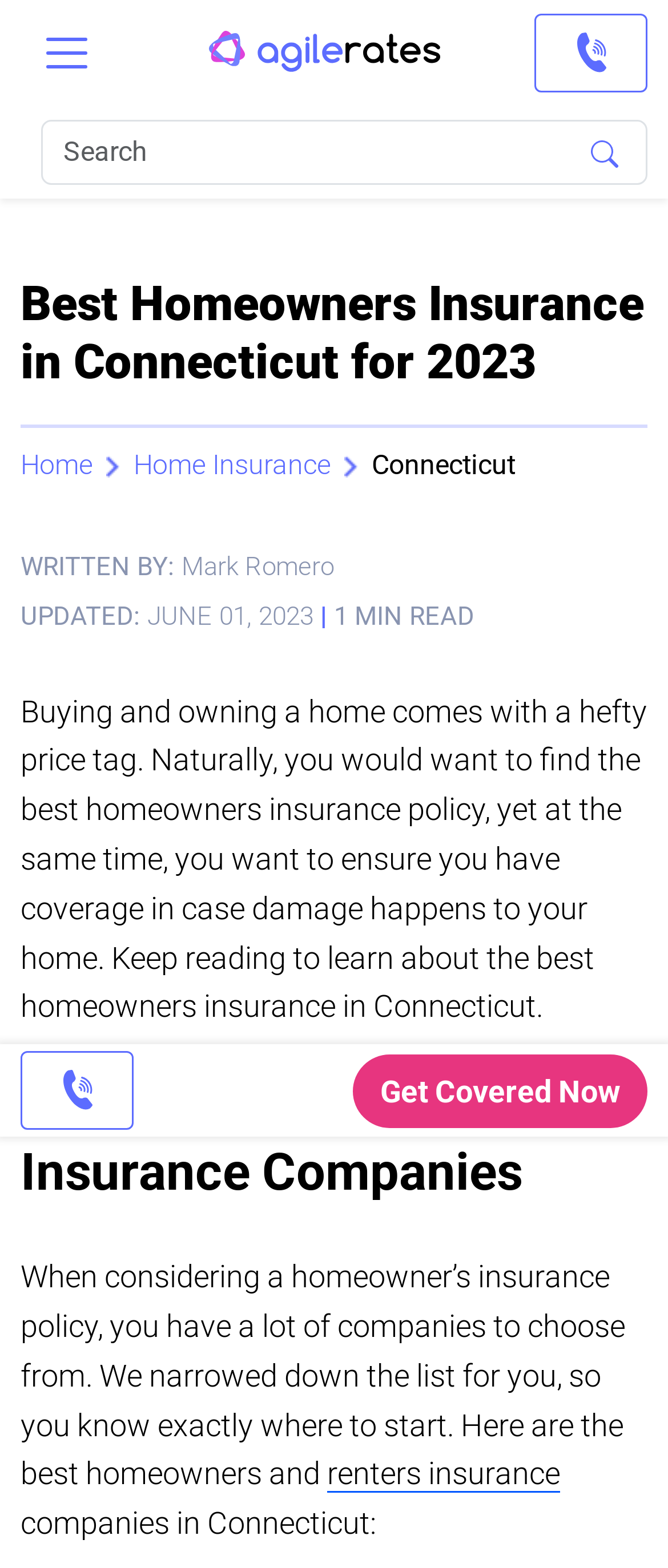Please find and generate the text of the main heading on the webpage.

Best Homeowners Insurance in Connecticut for 2023